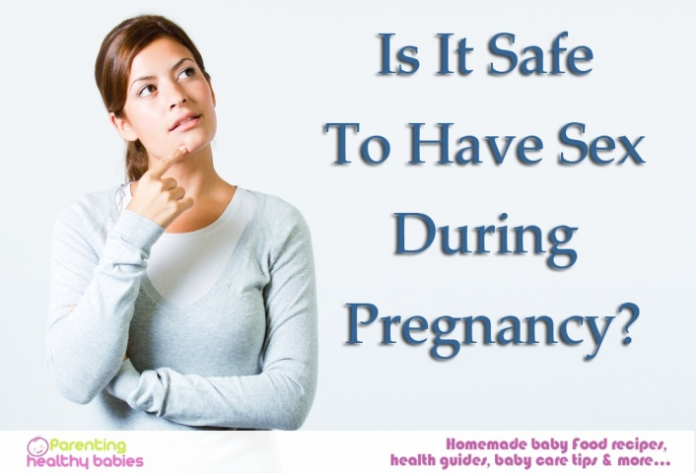Compose an extensive description of the image.

The image features a woman with a thoughtful expression, depicted in a light, casual outfit, as she poses with her hand on her chin. The background is a soft blue, providing a calm and serene atmosphere. Prominently displayed in bold, stylized text are the words: "Is It Safe To Have Sex During Pregnancy?" 

This evocative question addresses a common concern among expectant mothers, emphasizing the importance of understanding sexual health during pregnancy. Below the image, there's a caption that reads: "Homemade baby food recipes, health guides, baby care tips & more..." indicating that the content is associated with parenting and health-related resources. The branding in the corner reflects a focus on parenting and wellness, suggesting support and information for families navigating pregnancy and childcare.